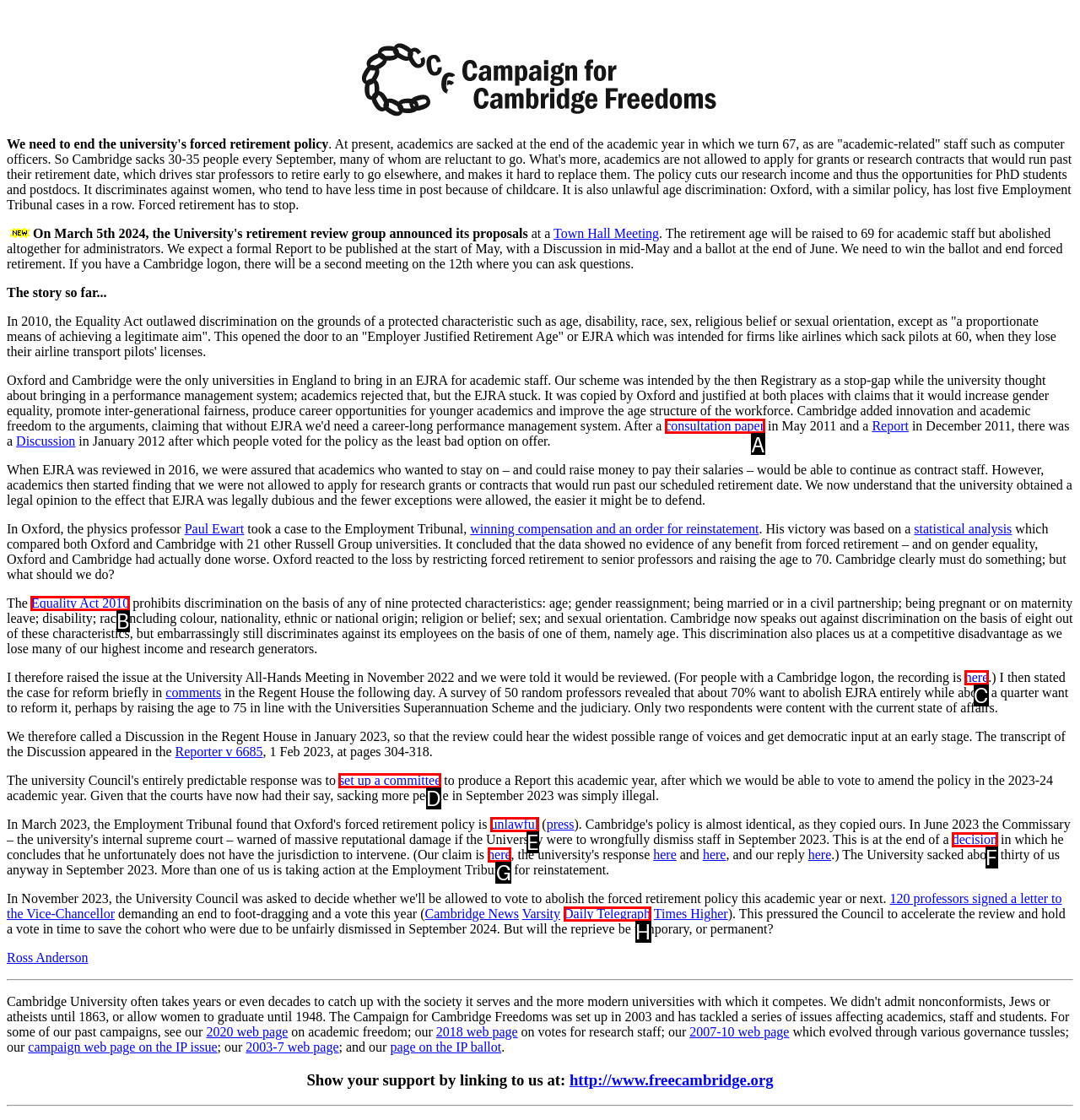Which choice should you pick to execute the task: Read the 'consultation paper'
Respond with the letter associated with the correct option only.

A